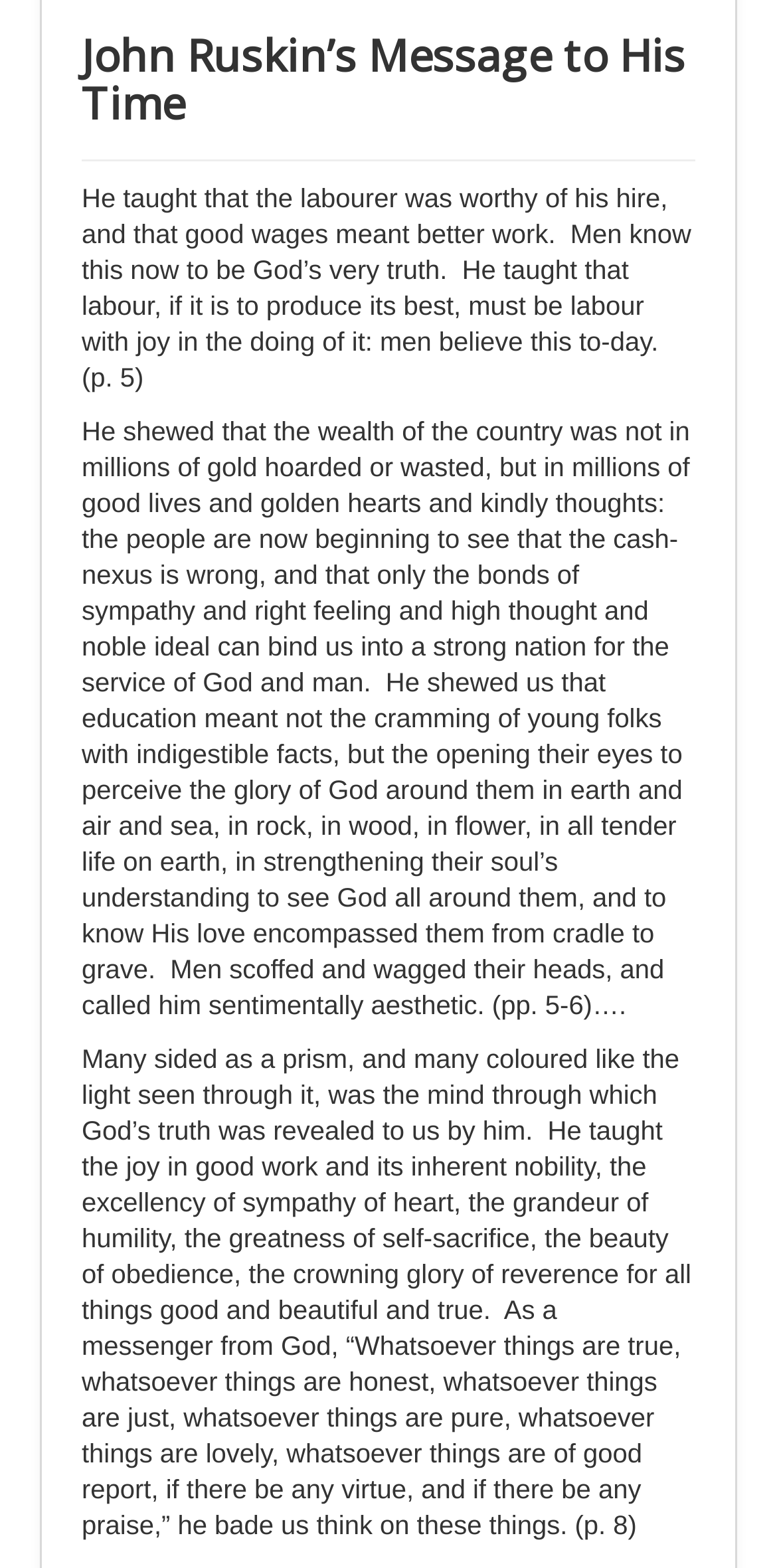Please locate the UI element described by "Sources of Information on HDR" and provide its bounding box coordinates.

[0.105, 0.375, 0.895, 0.416]